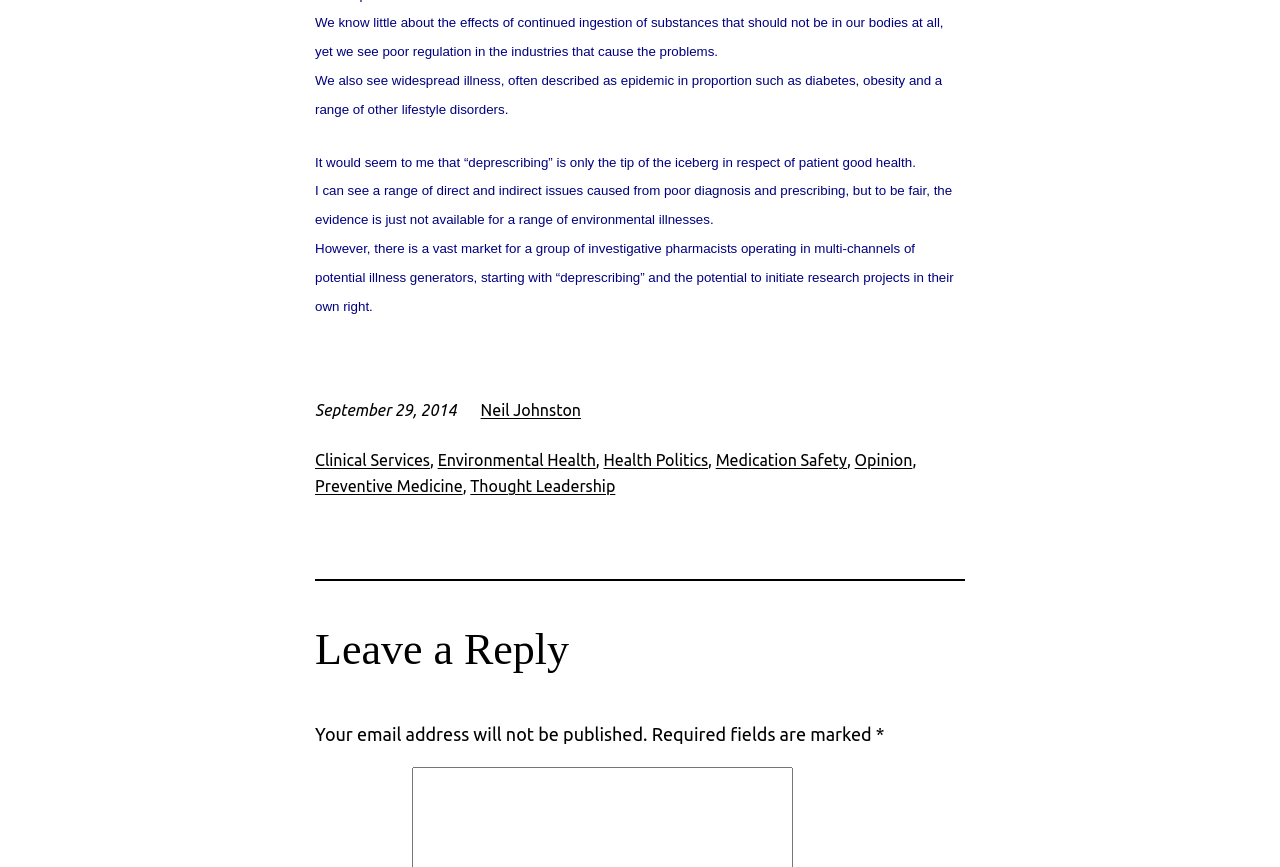Please identify the bounding box coordinates of the element I need to click to follow this instruction: "Click on the 'Neil Johnston' link".

[0.375, 0.463, 0.454, 0.484]